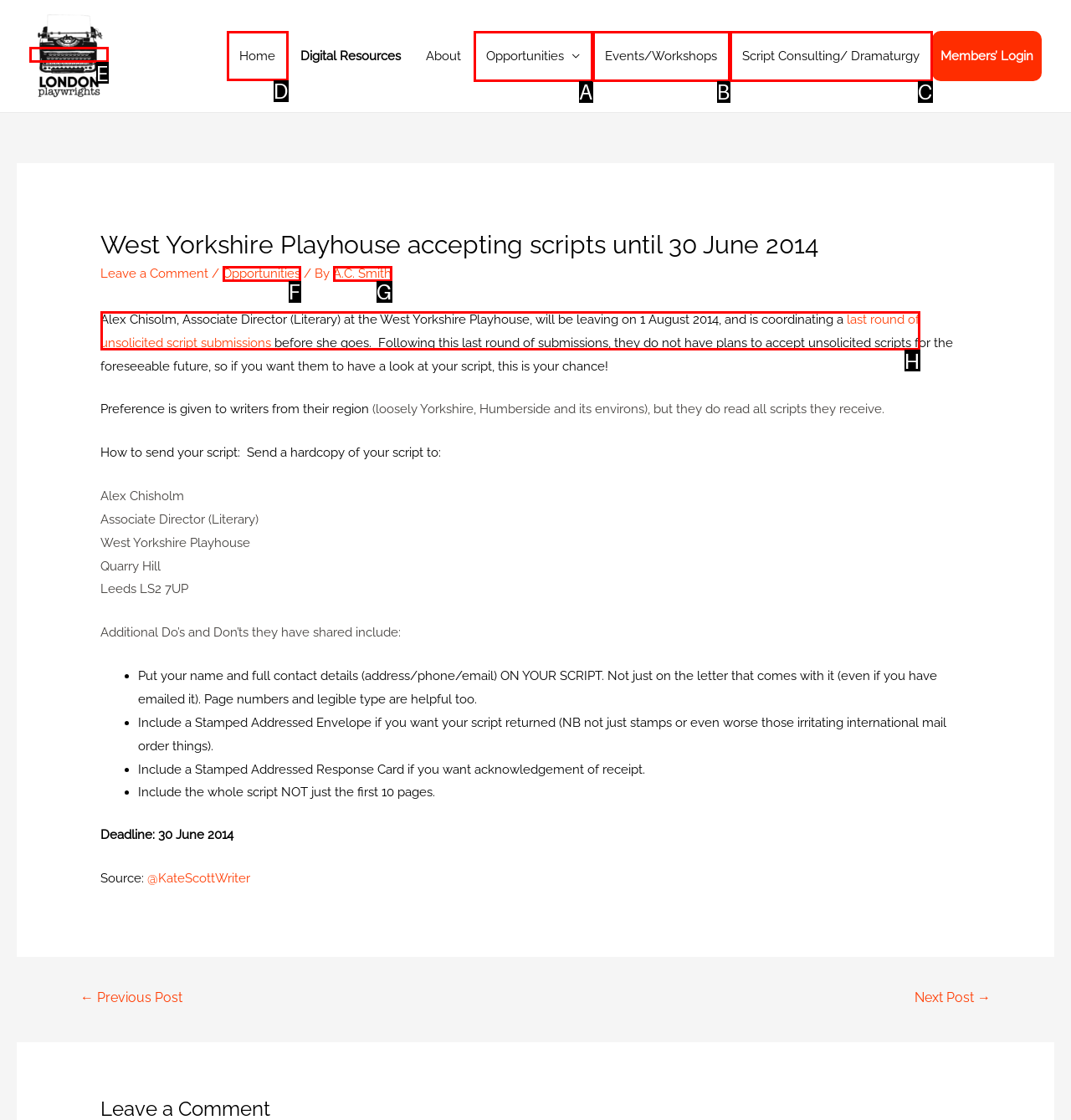Identify the correct option to click in order to complete this task: Click on the 'Home' link
Answer with the letter of the chosen option directly.

D